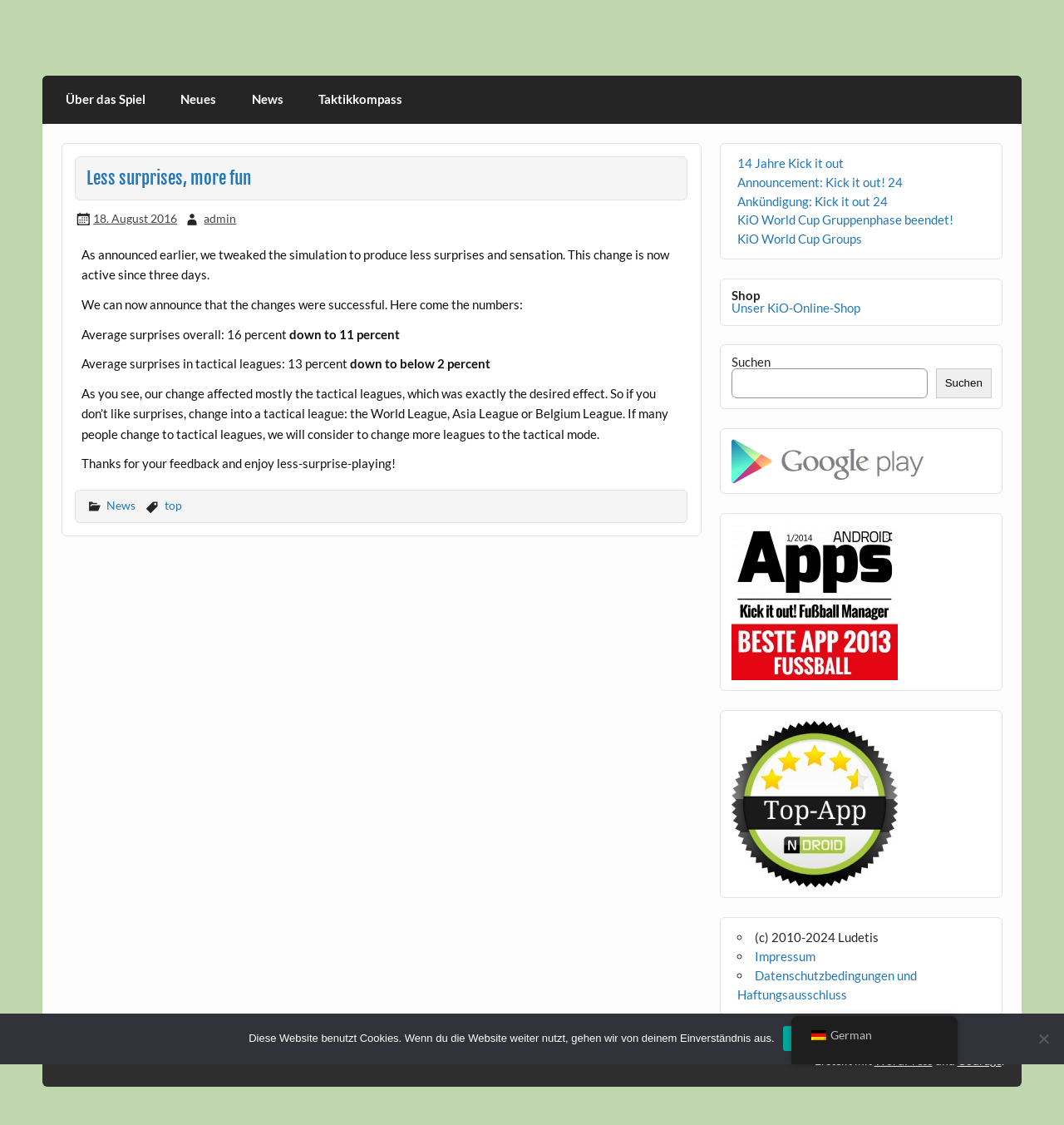Answer the question using only one word or a concise phrase: What is the purpose of the change in simulation?

less surprises